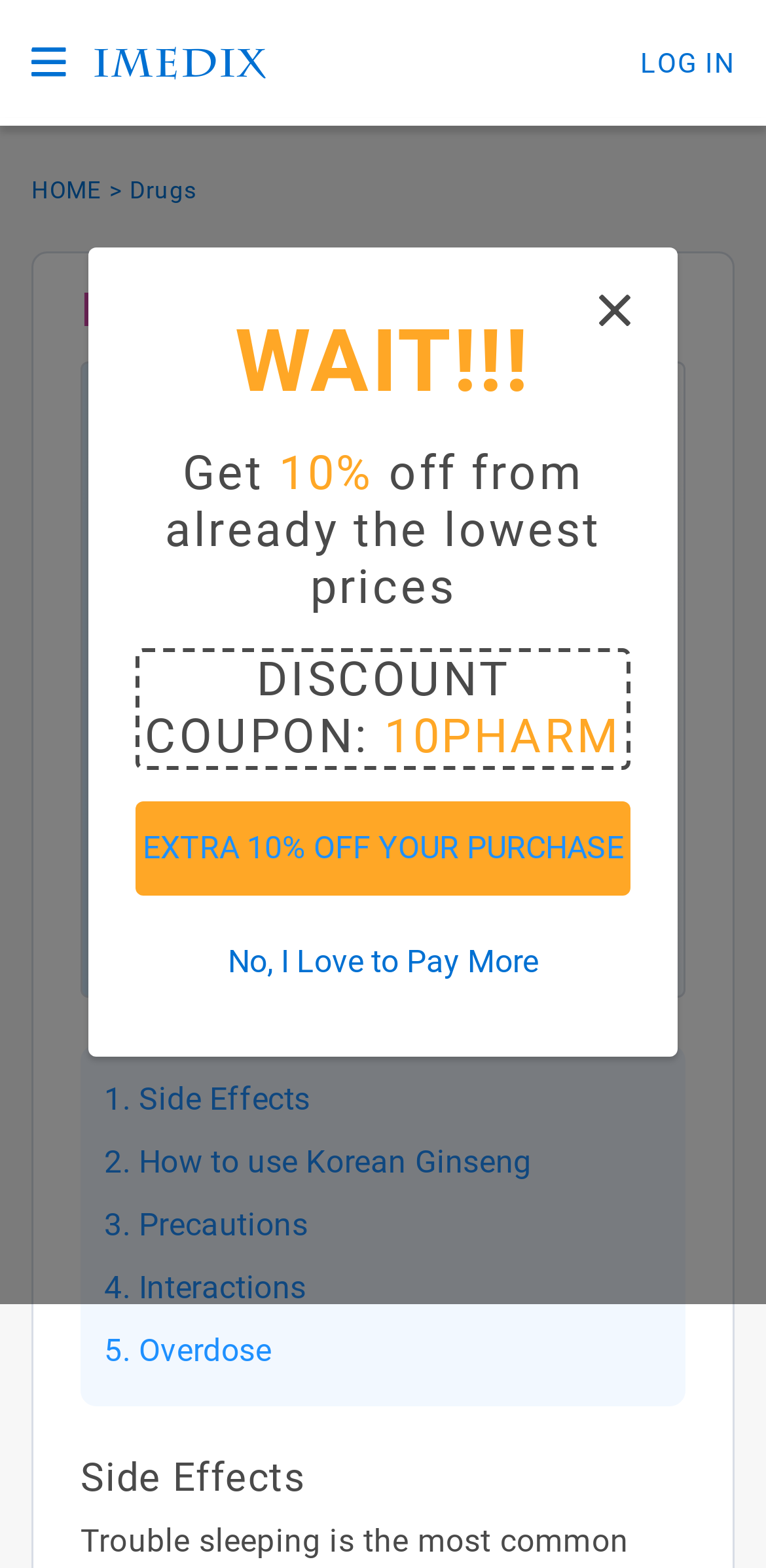Highlight the bounding box coordinates of the element that should be clicked to carry out the following instruction: "View 'HOME' page". The coordinates must be given as four float numbers ranging from 0 to 1, i.e., [left, top, right, bottom].

[0.041, 0.108, 0.132, 0.132]